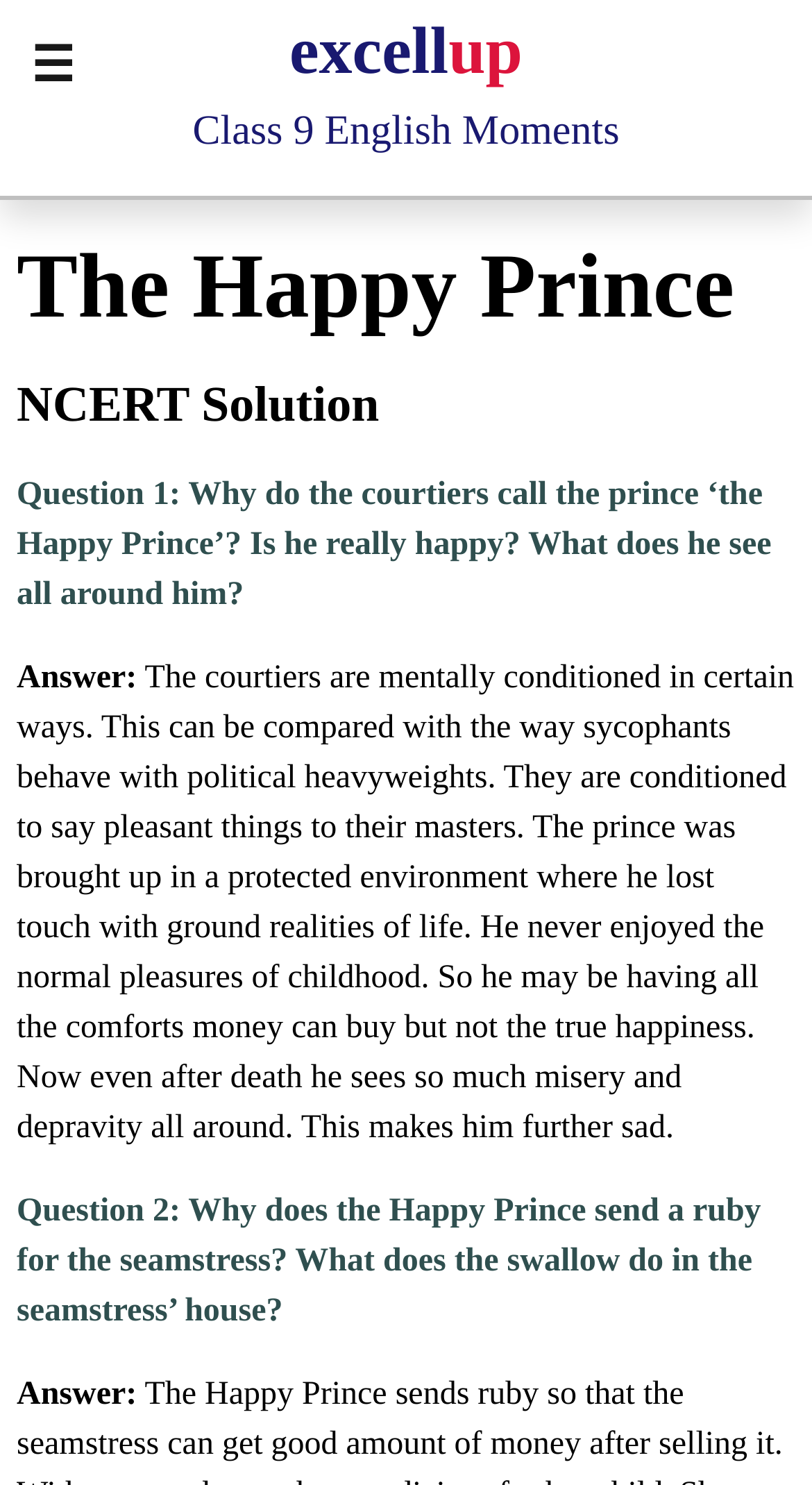Give a concise answer of one word or phrase to the question: 
How many questions are available on this webpage?

At least 2